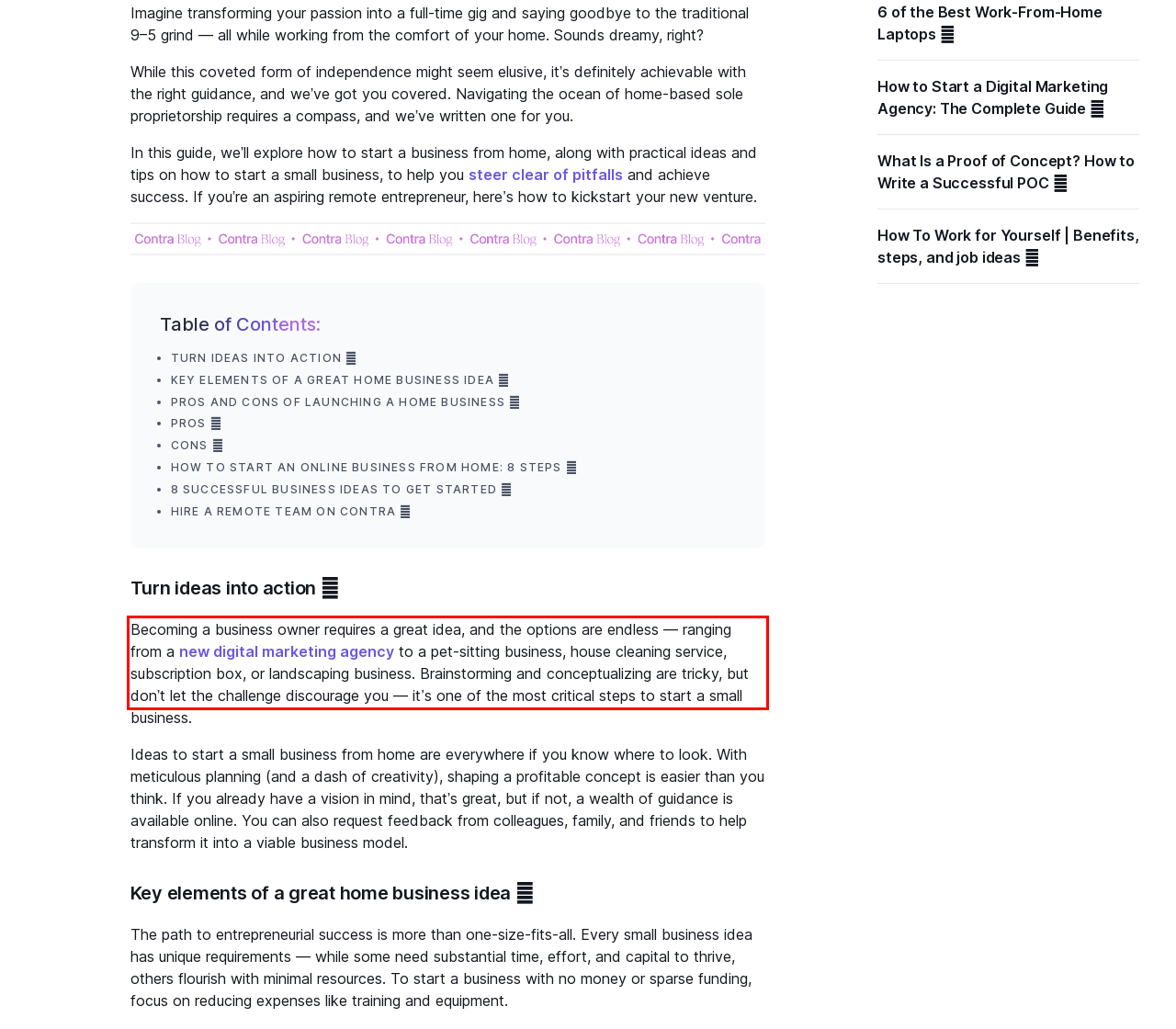You are given a screenshot of a webpage with a UI element highlighted by a red bounding box. Please perform OCR on the text content within this red bounding box.

Becoming a business owner requires a great idea, and the options are endless –– ranging from a new digital marketing agency to a pet-sitting business, house cleaning service, subscription box, or landscaping business. Brainstorming and conceptualizing are tricky, but don’t let the challenge discourage you — it’s one of the most critical steps to start a small business.